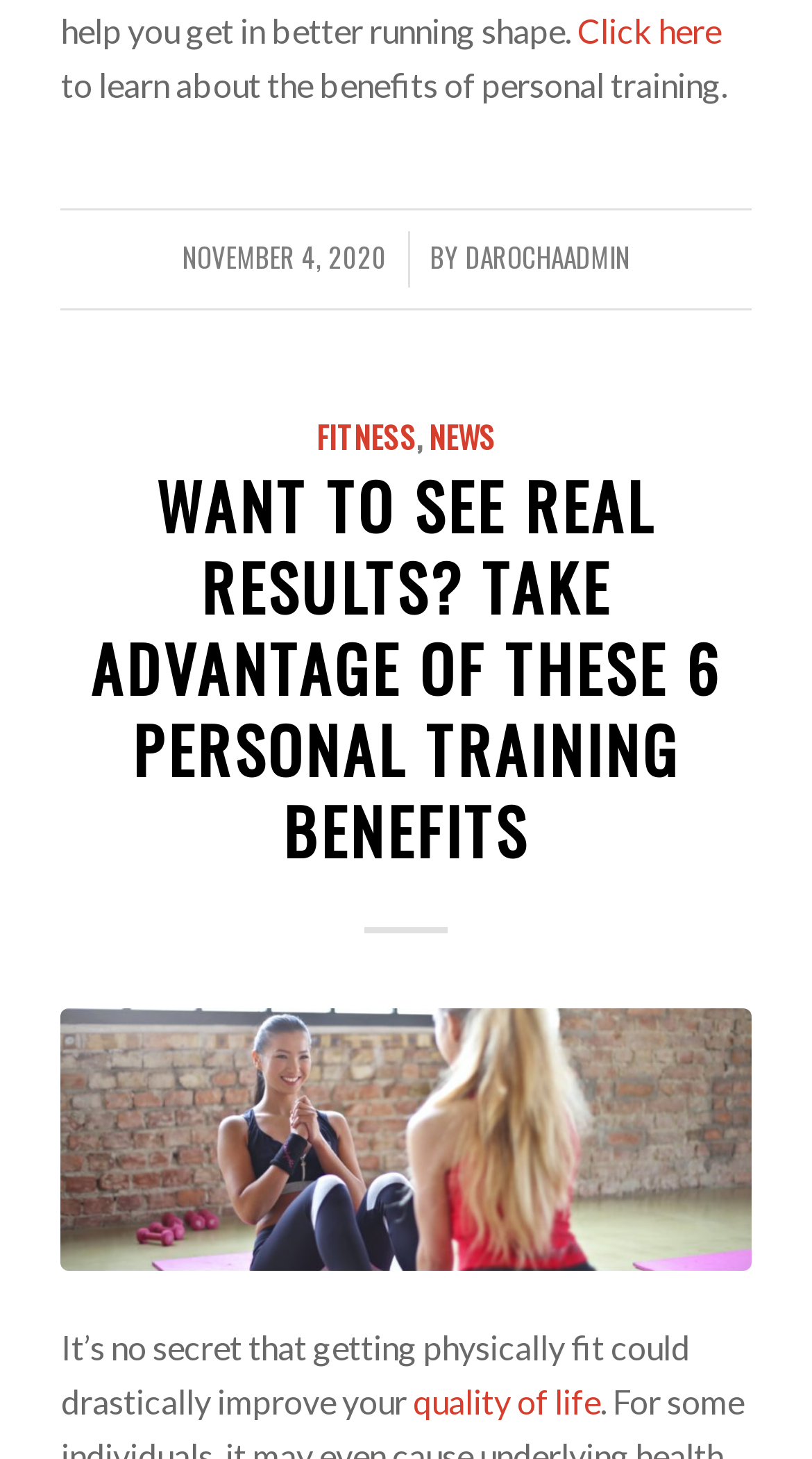Given the element description: "quality of life", predict the bounding box coordinates of this UI element. The coordinates must be four float numbers between 0 and 1, given as [left, top, right, bottom].

[0.508, 0.947, 0.739, 0.974]